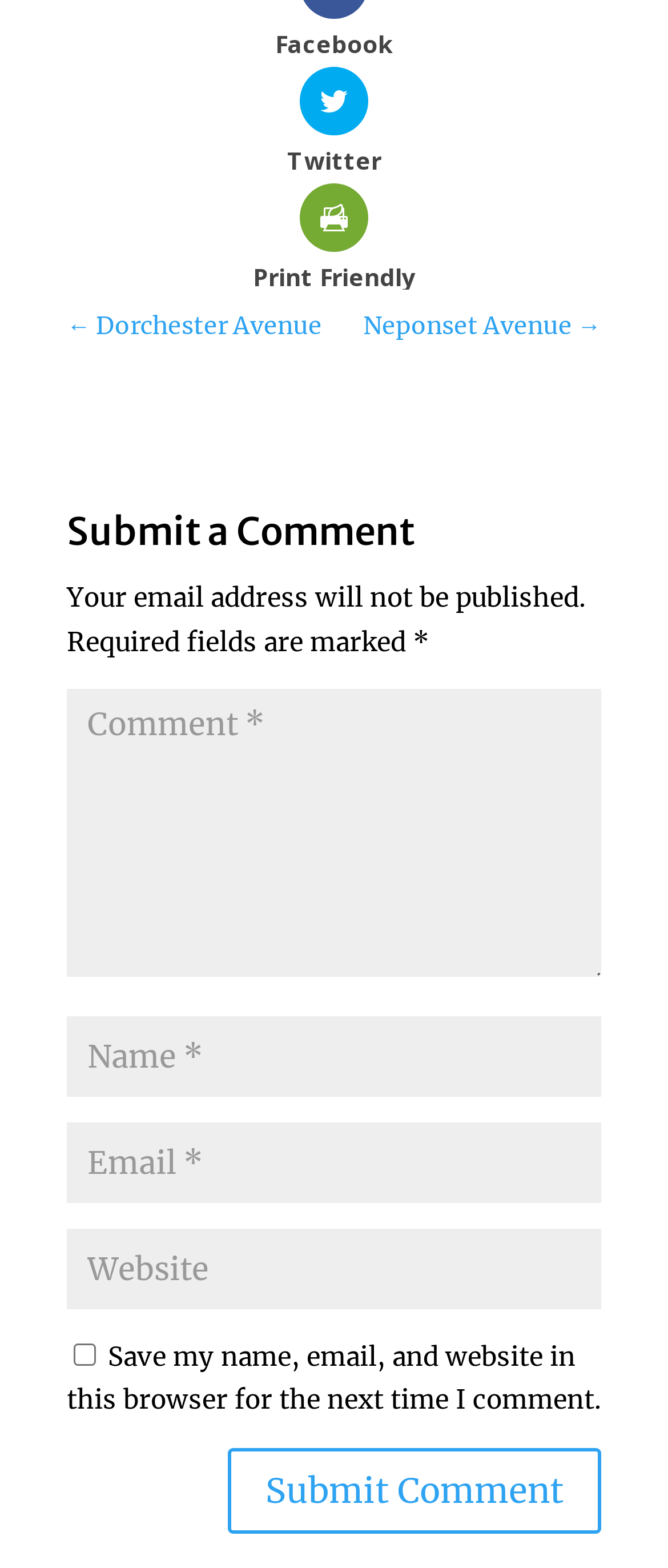Identify the bounding box of the UI element that matches this description: "Print Friendly".

[0.1, 0.117, 0.9, 0.185]